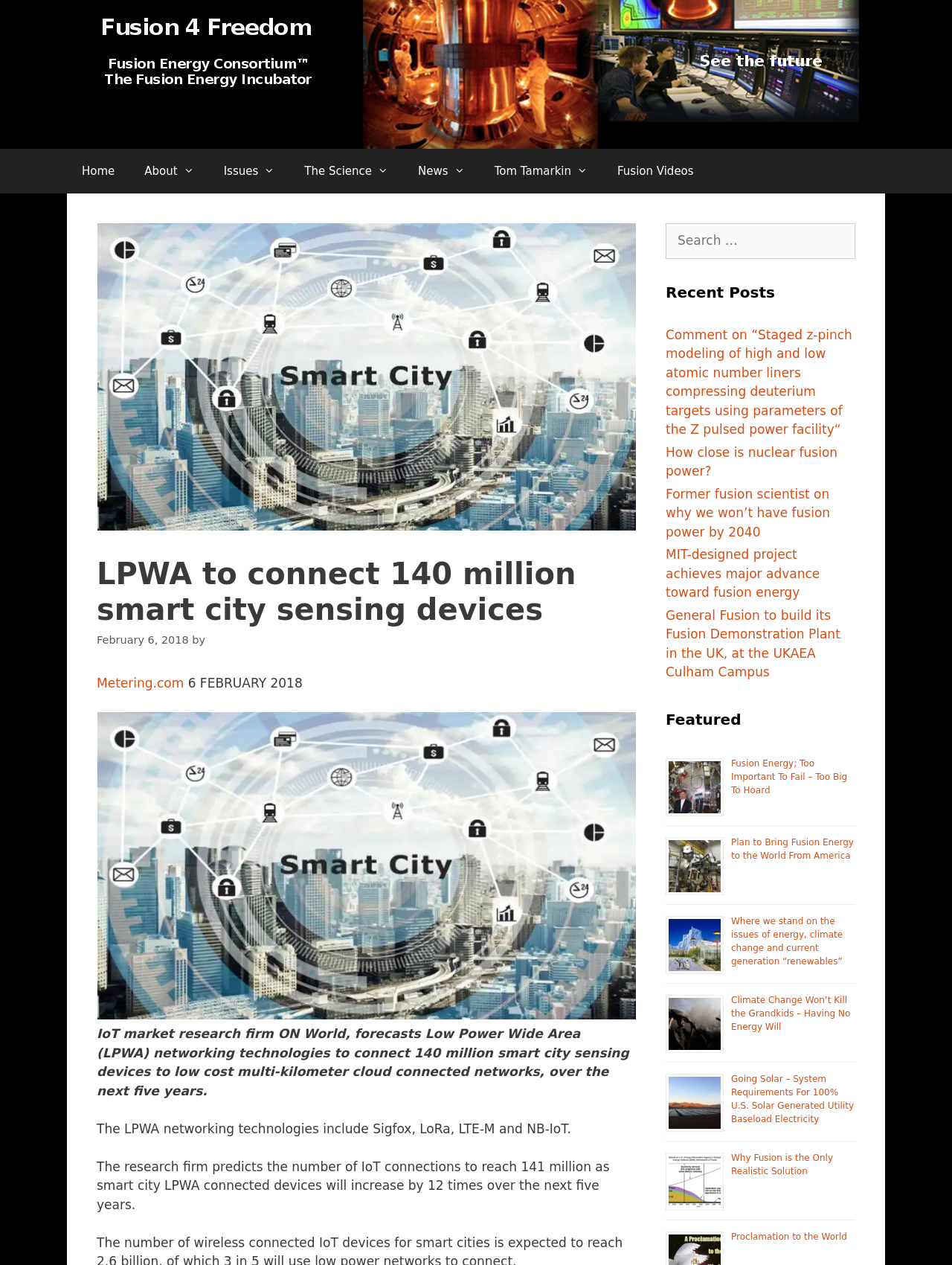Who is the author of the article?
Please give a detailed and elaborate explanation in response to the question.

The webpage mentions that the article is written by Metering.com, as indicated by the link 'Metering.com' below the article title.